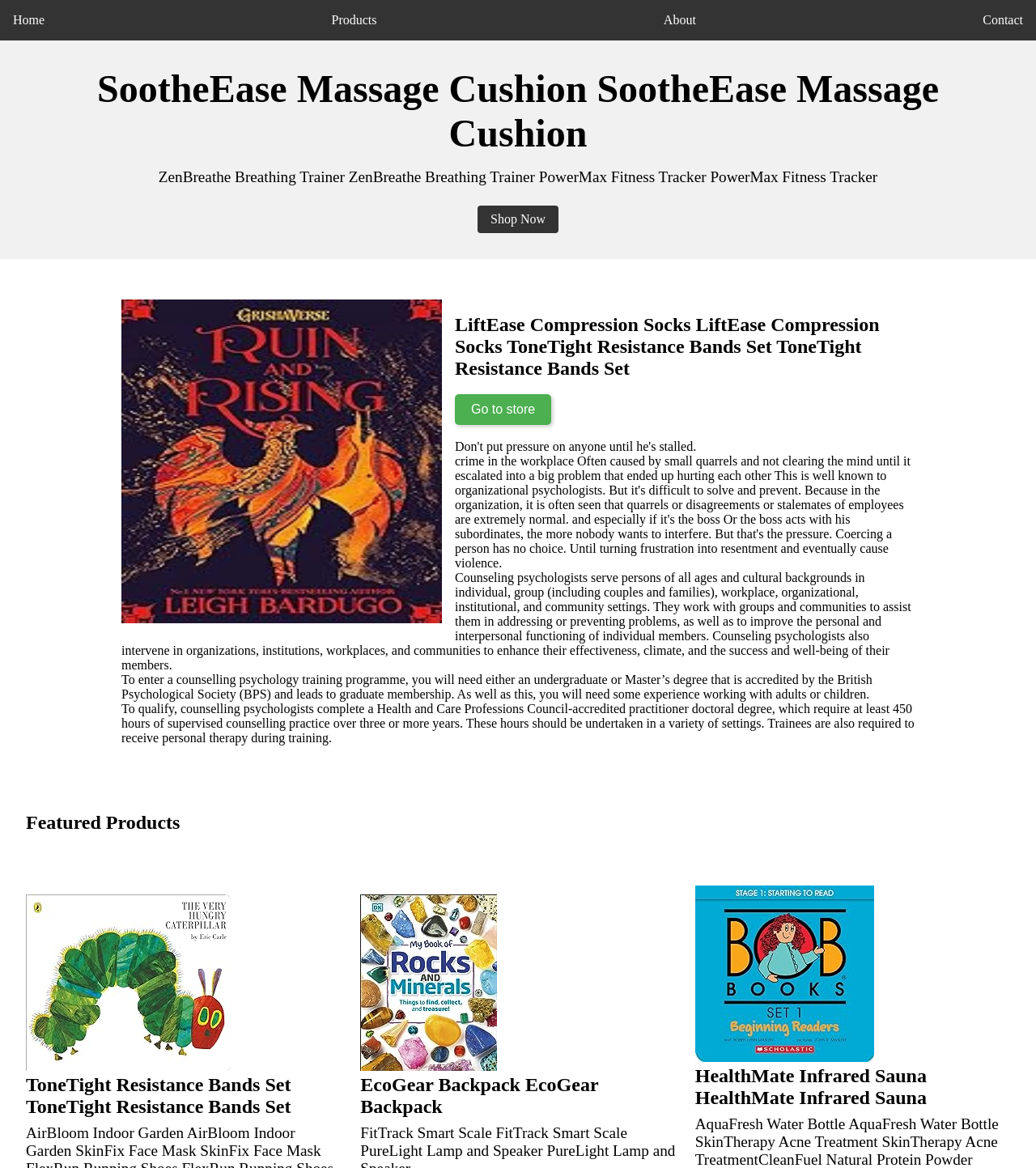Find the bounding box coordinates of the element I should click to carry out the following instruction: "Click on the 'Products' link".

[0.32, 0.011, 0.364, 0.023]